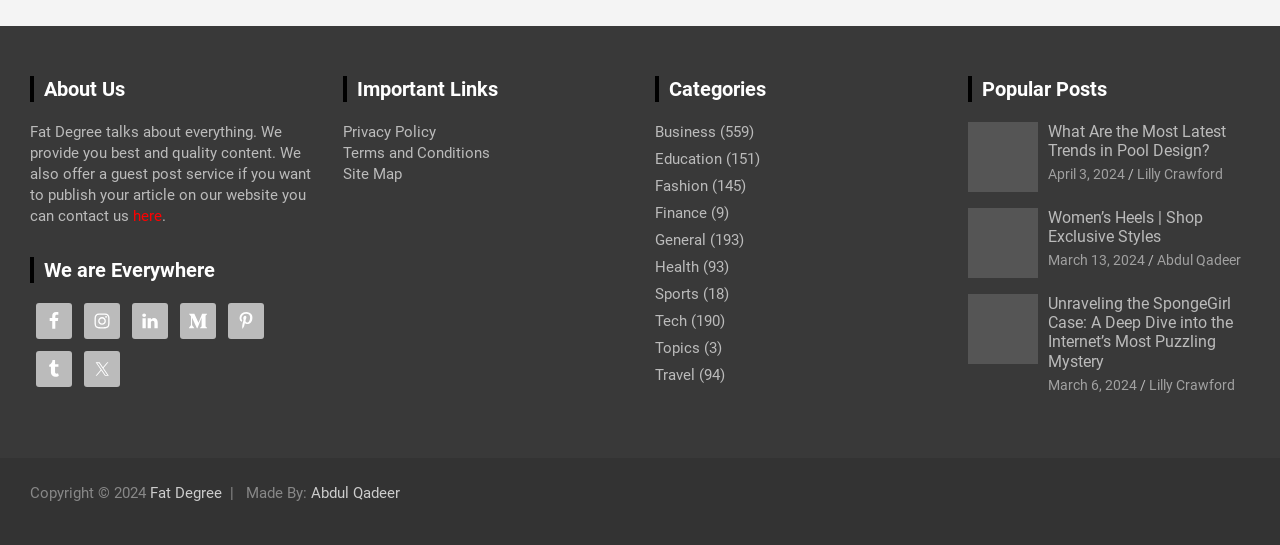Determine the bounding box for the UI element that matches this description: "Travel".

[0.512, 0.672, 0.543, 0.705]